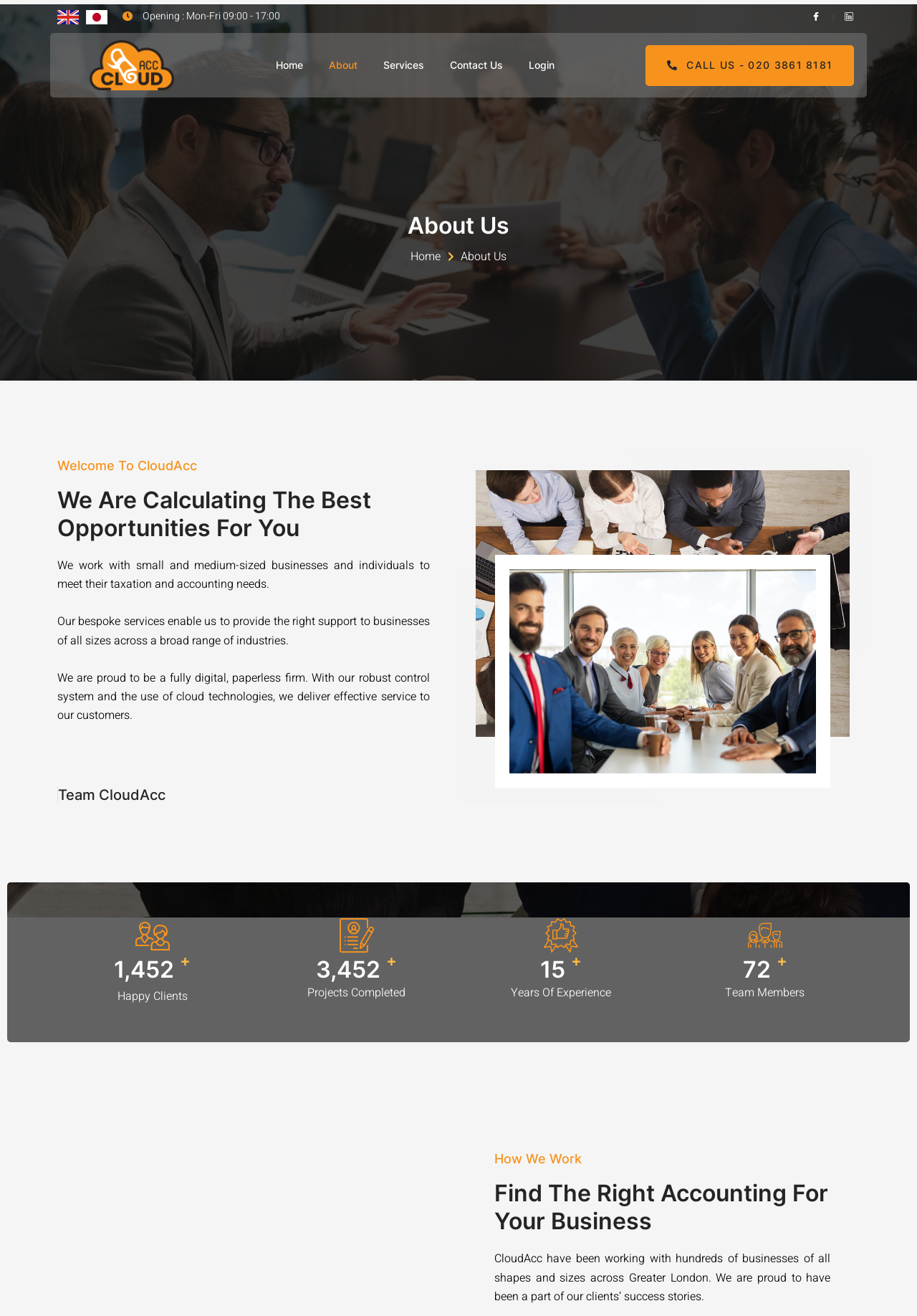Based on the element description alt="CloudAcc Logo" title="CloudAcc Logo", identify the bounding box of the UI element in the given webpage screenshot. The coordinates should be in the format (top-left x, top-left y, bottom-right x, bottom-right y) and must be between 0 and 1.

[0.098, 0.031, 0.19, 0.069]